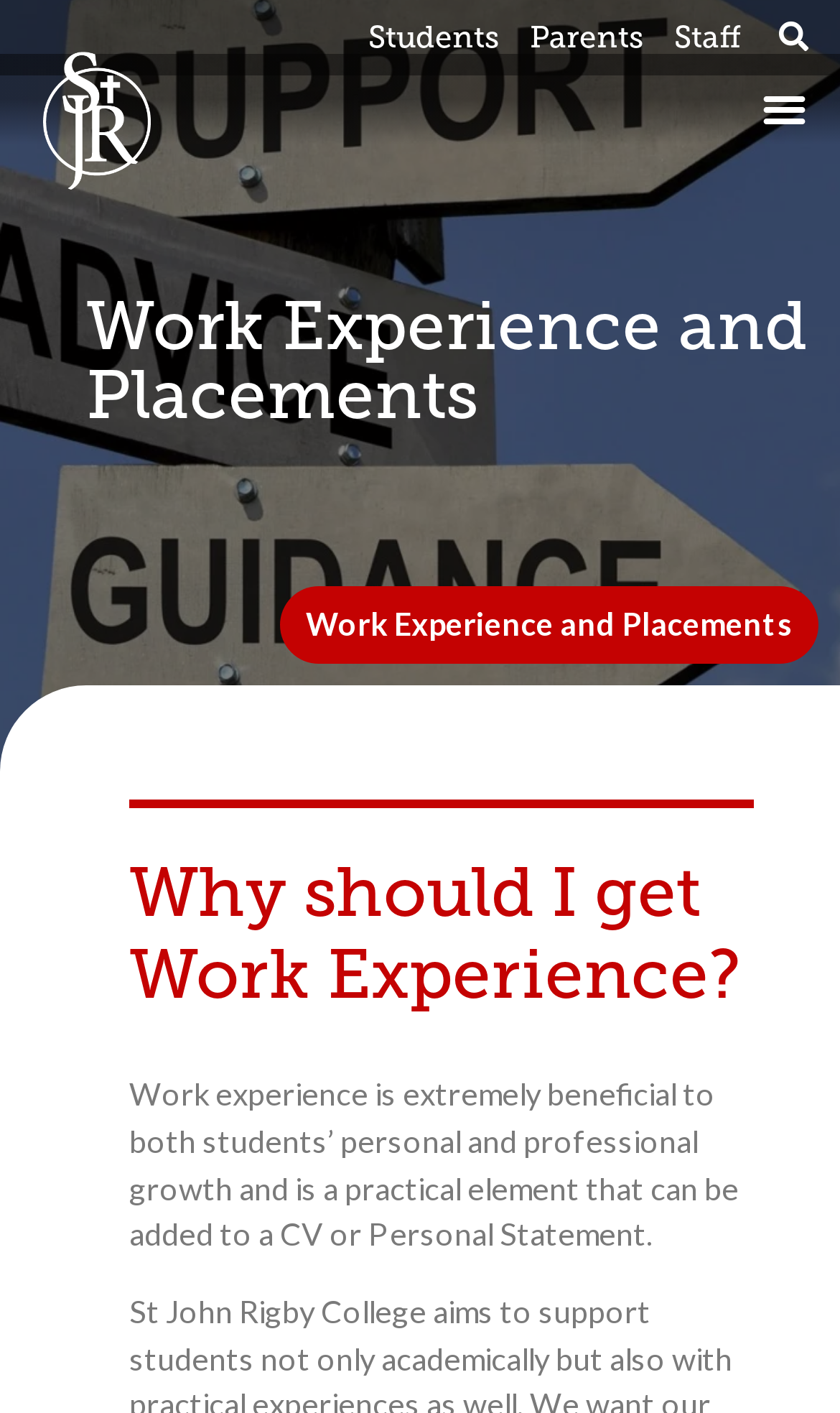Extract the main heading from the webpage content.

Work Experience and Placements